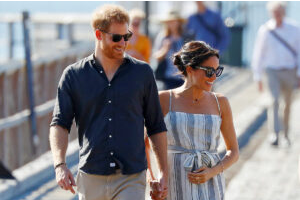What is Meghan Markle wearing on her face?
Refer to the image and respond with a one-word or short-phrase answer.

Chic sunglasses